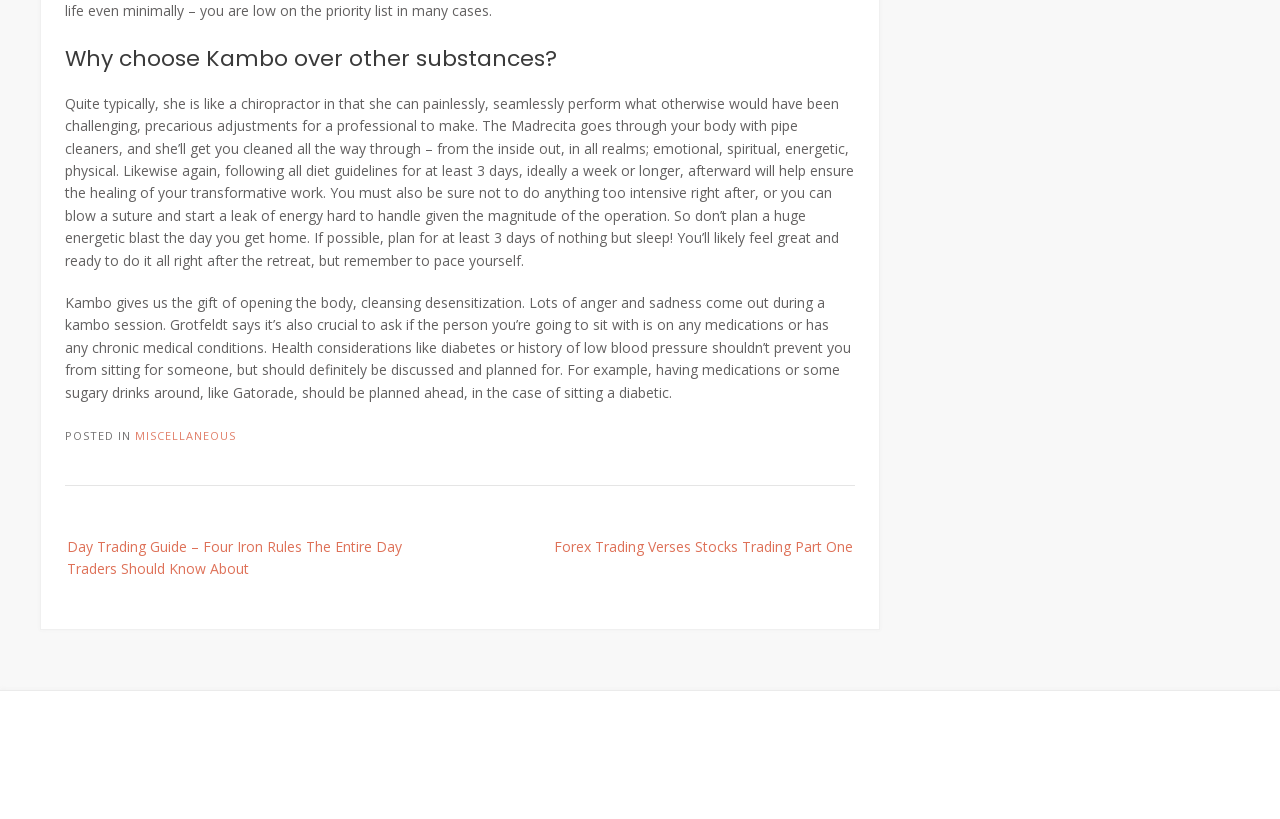What is the topic of the article?
Based on the image, provide your answer in one word or phrase.

Kambo